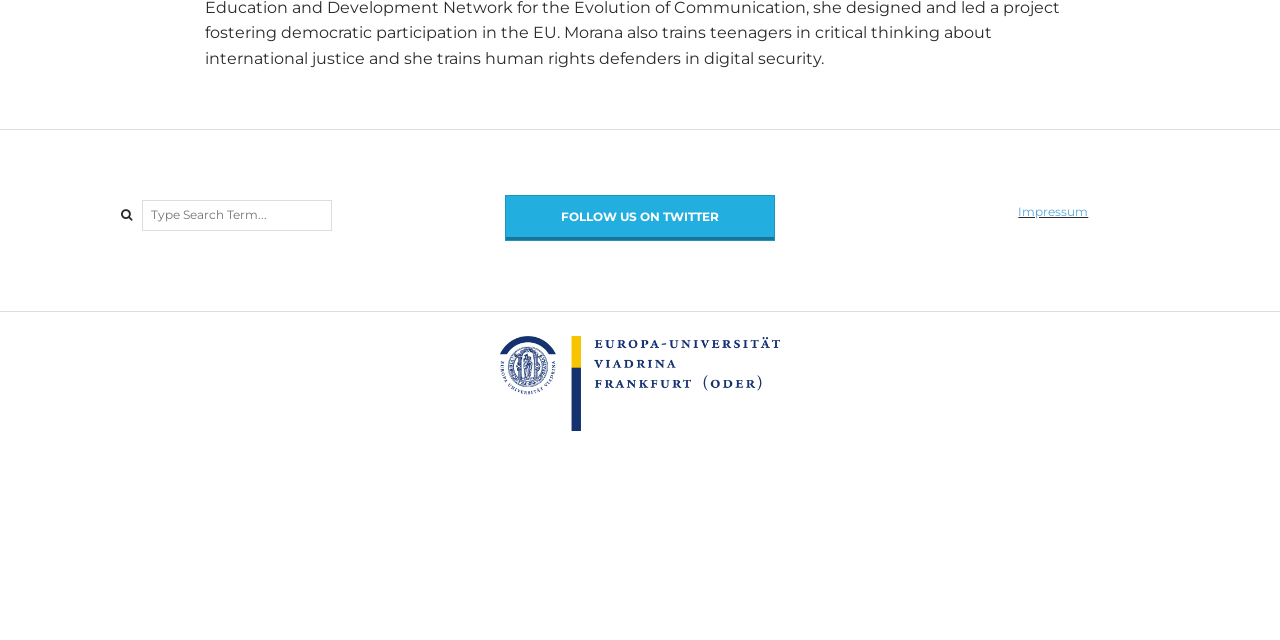Bounding box coordinates are given in the format (top-left x, top-left y, bottom-right x, bottom-right y). All values should be floating point numbers between 0 and 1. Provide the bounding box coordinate for the UI element described as: Impressum

[0.796, 0.318, 0.85, 0.342]